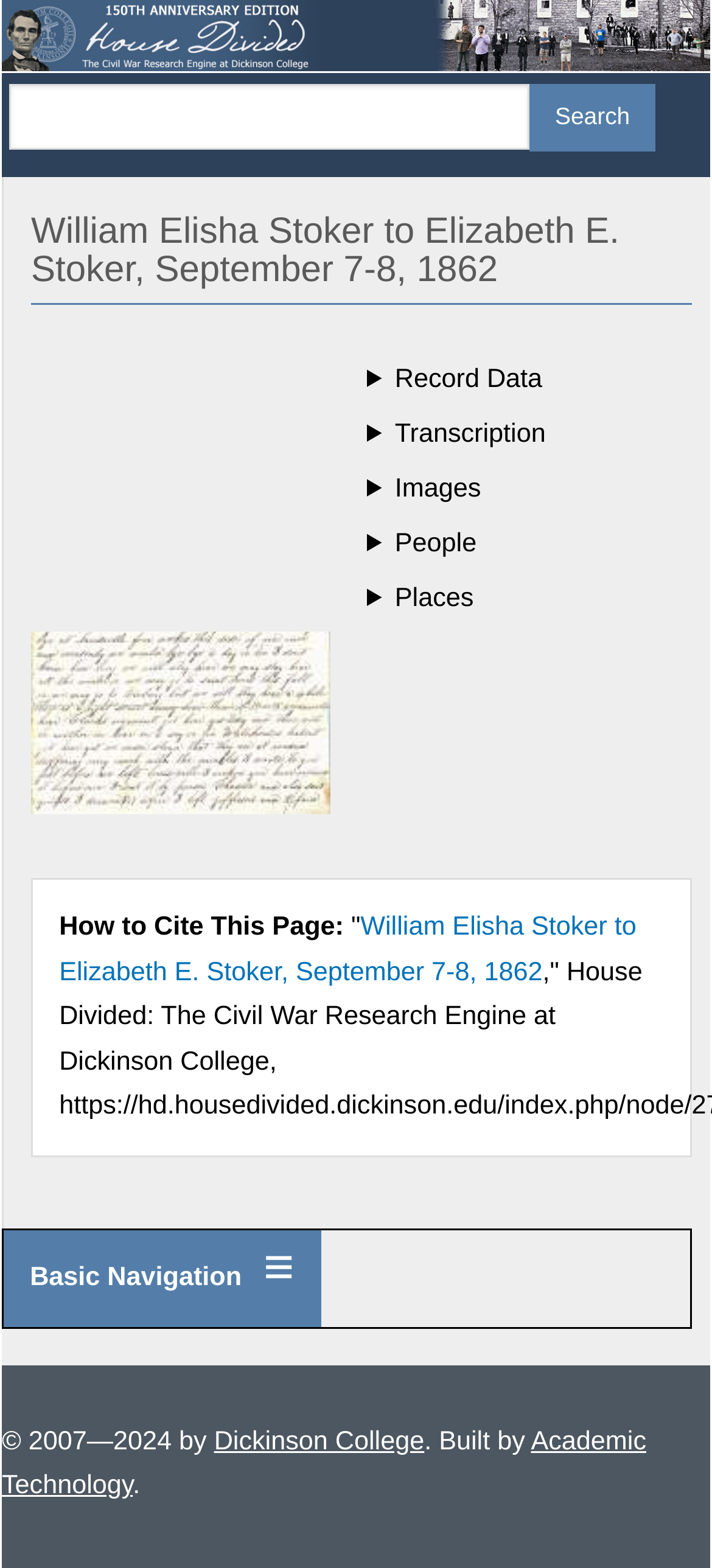Please locate the bounding box coordinates of the region I need to click to follow this instruction: "Search for a keyword".

[0.744, 0.053, 0.921, 0.097]